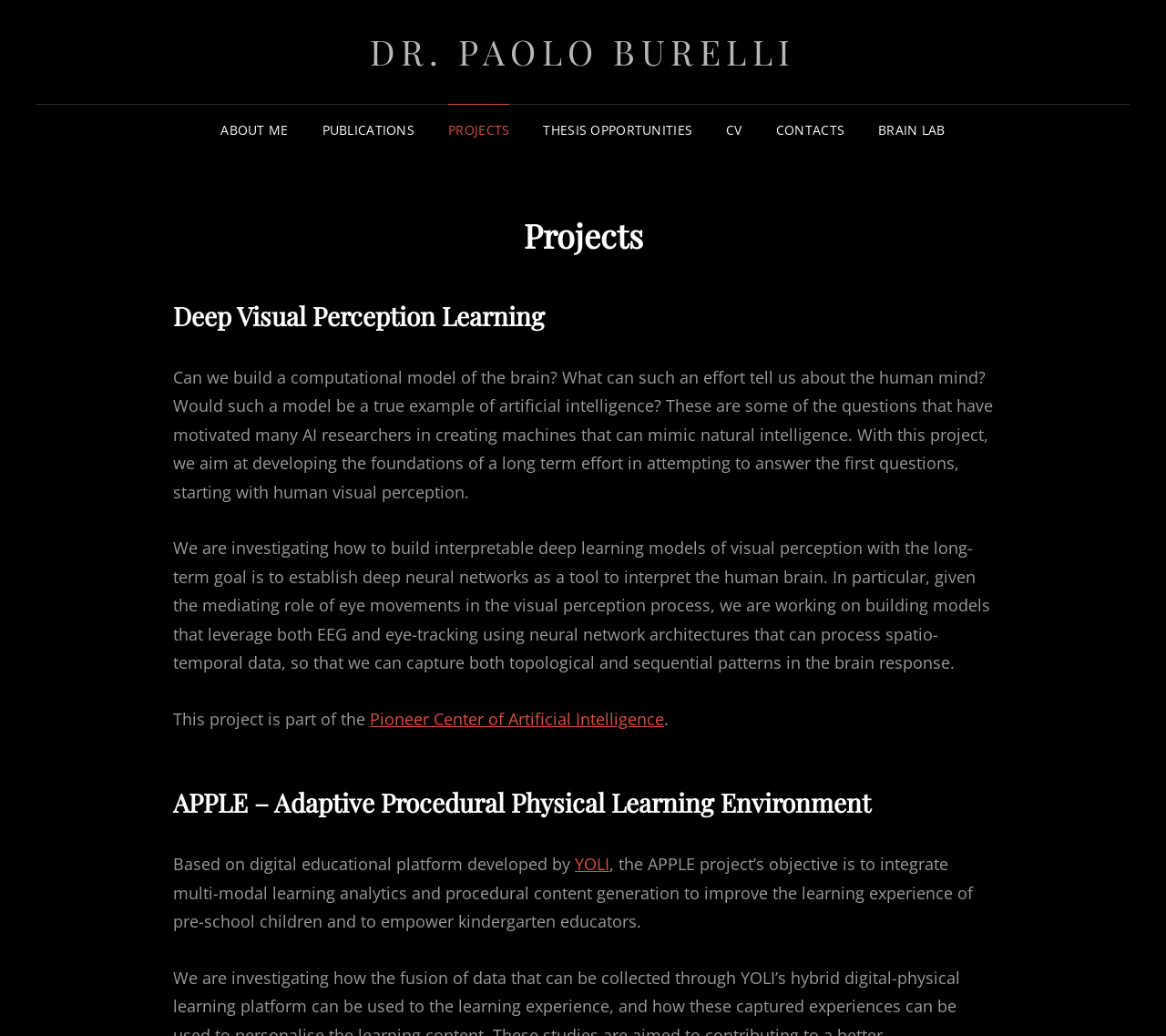Determine the bounding box coordinates for the clickable element to execute this instruction: "go to about me page". Provide the coordinates as four float numbers between 0 and 1, i.e., [left, top, right, bottom].

[0.177, 0.101, 0.26, 0.15]